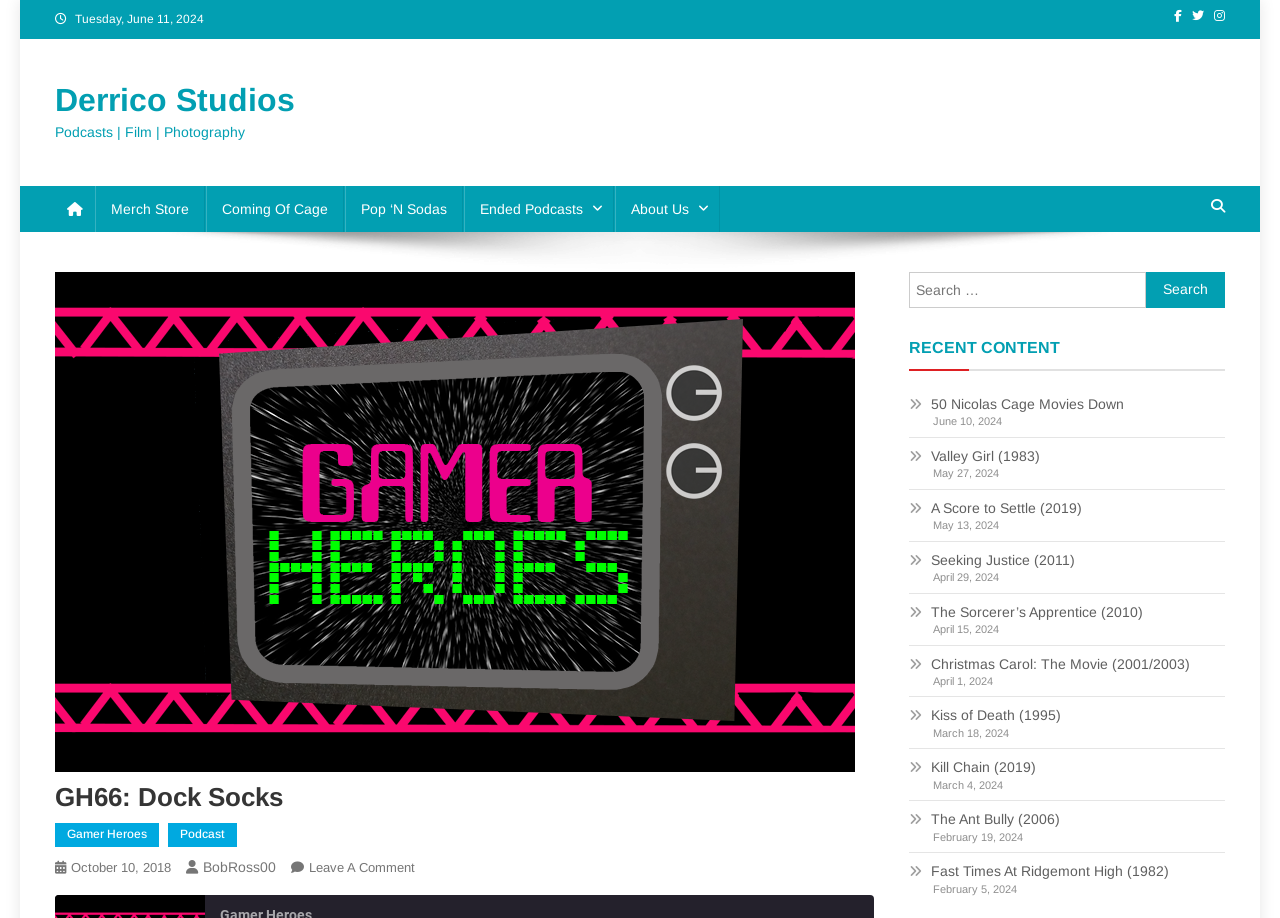Please look at the image and answer the question with a detailed explanation: What type of content is listed under 'RECENT CONTENT'?

The section labeled 'RECENT CONTENT' lists recent podcast episodes, including their titles and release dates.